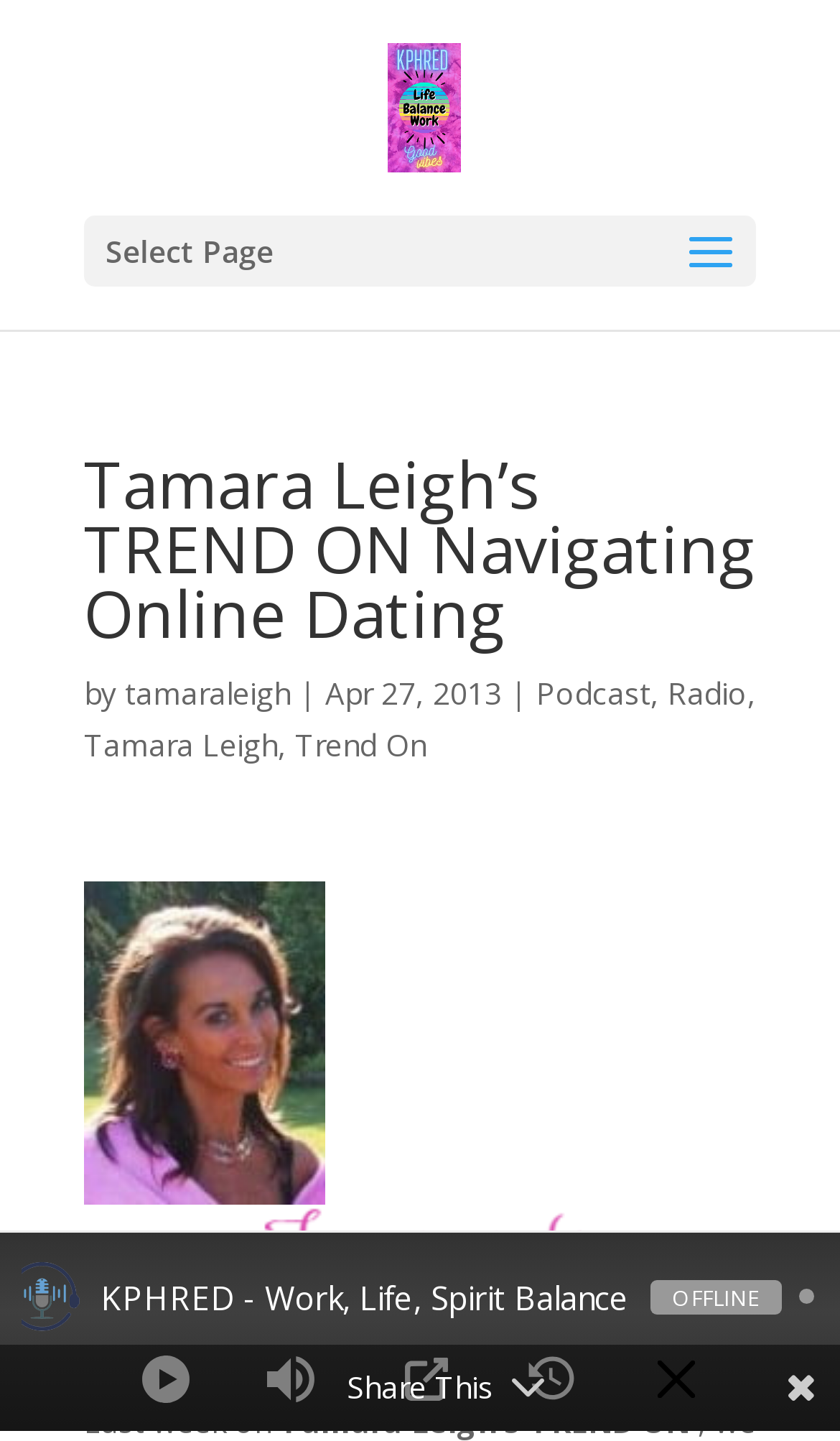Find the bounding box of the web element that fits this description: "aria-label="History" title="History"".

[0.619, 0.936, 0.691, 0.978]